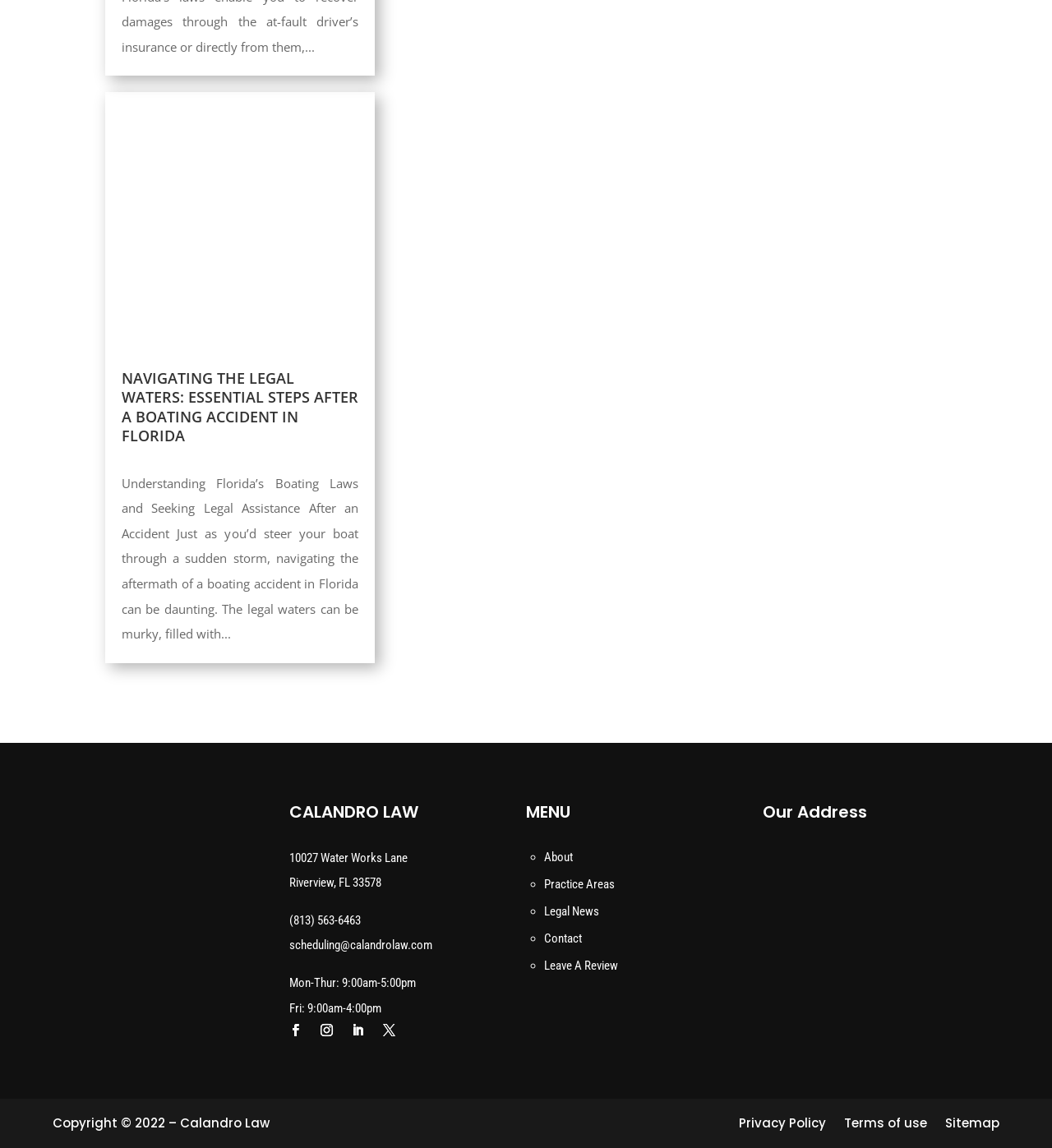What is the email address of the law firm? Observe the screenshot and provide a one-word or short phrase answer.

scheduling@calandrolaw.com